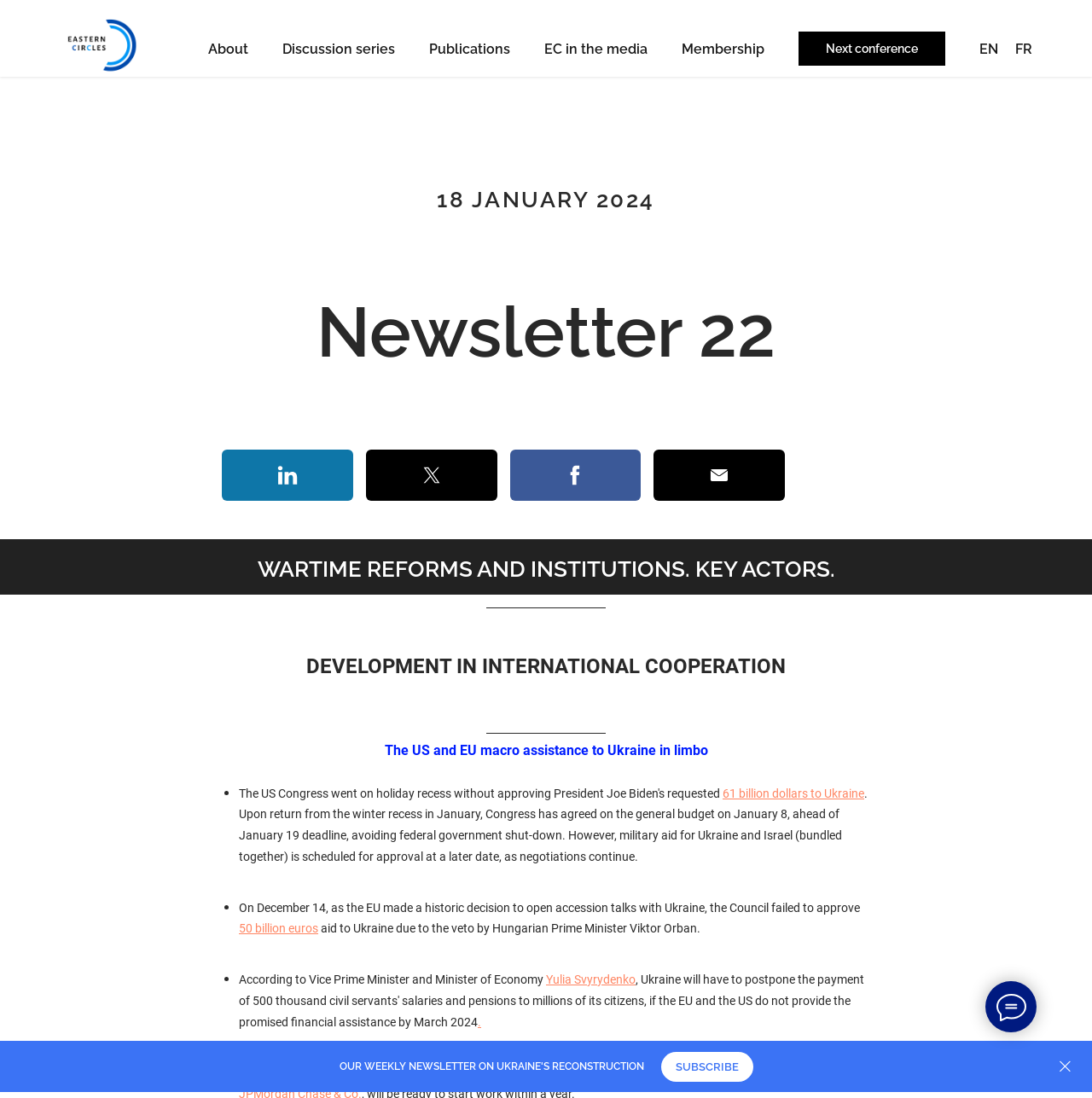Extract the bounding box for the UI element that matches this description: "EC in the media".

[0.498, 0.037, 0.593, 0.052]